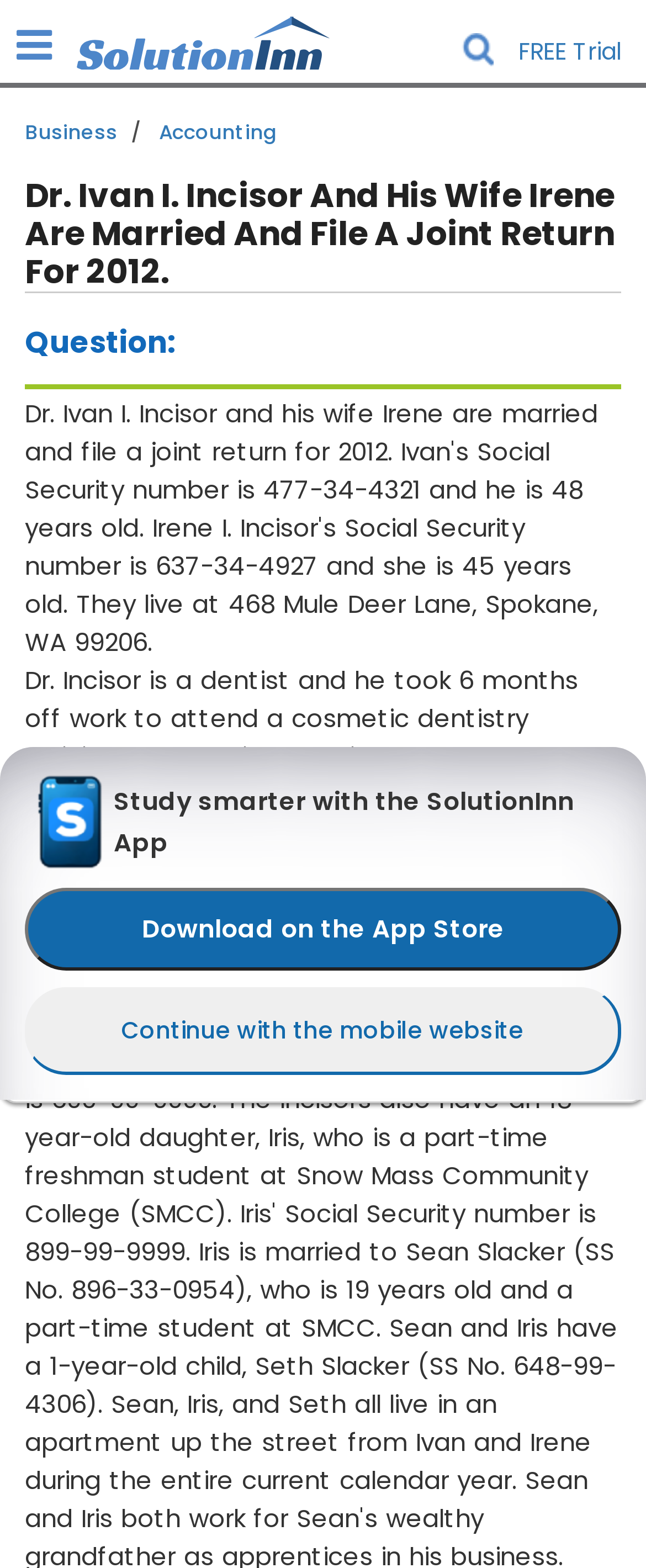Respond with a single word or phrase:
What is the name of Dr. Incisor's son?

Ira